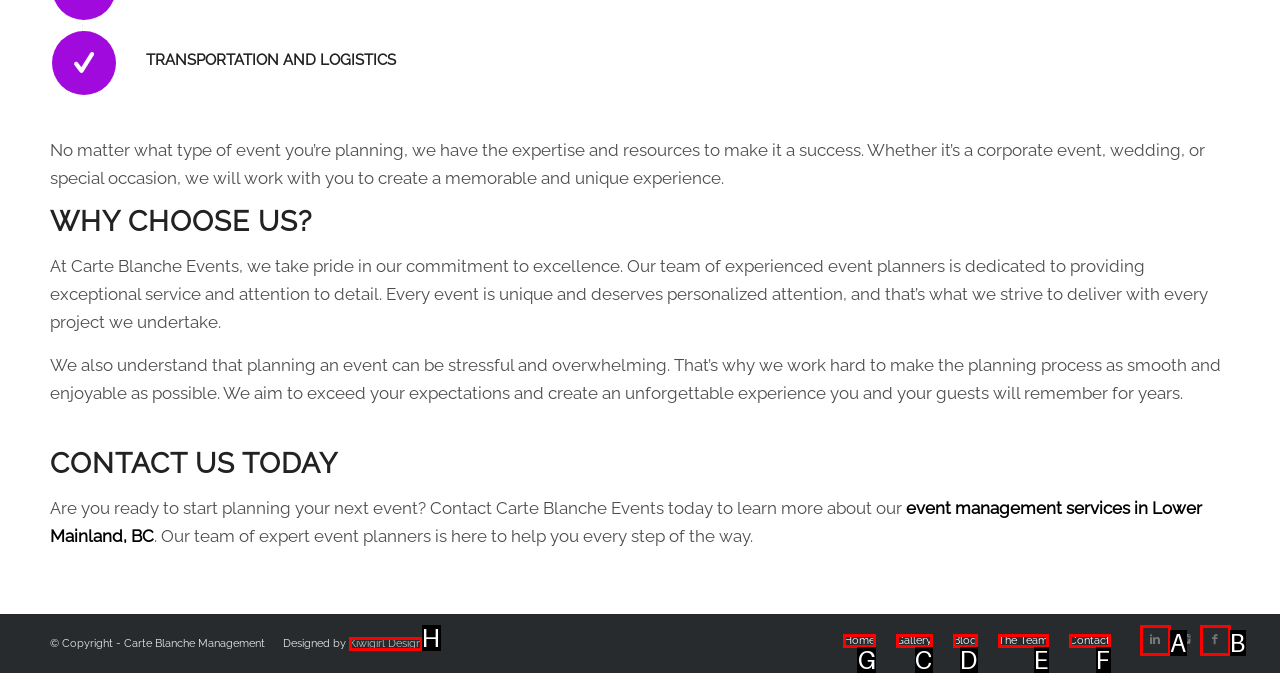Determine which element should be clicked for this task: Click on the 'Home' link
Answer with the letter of the selected option.

G